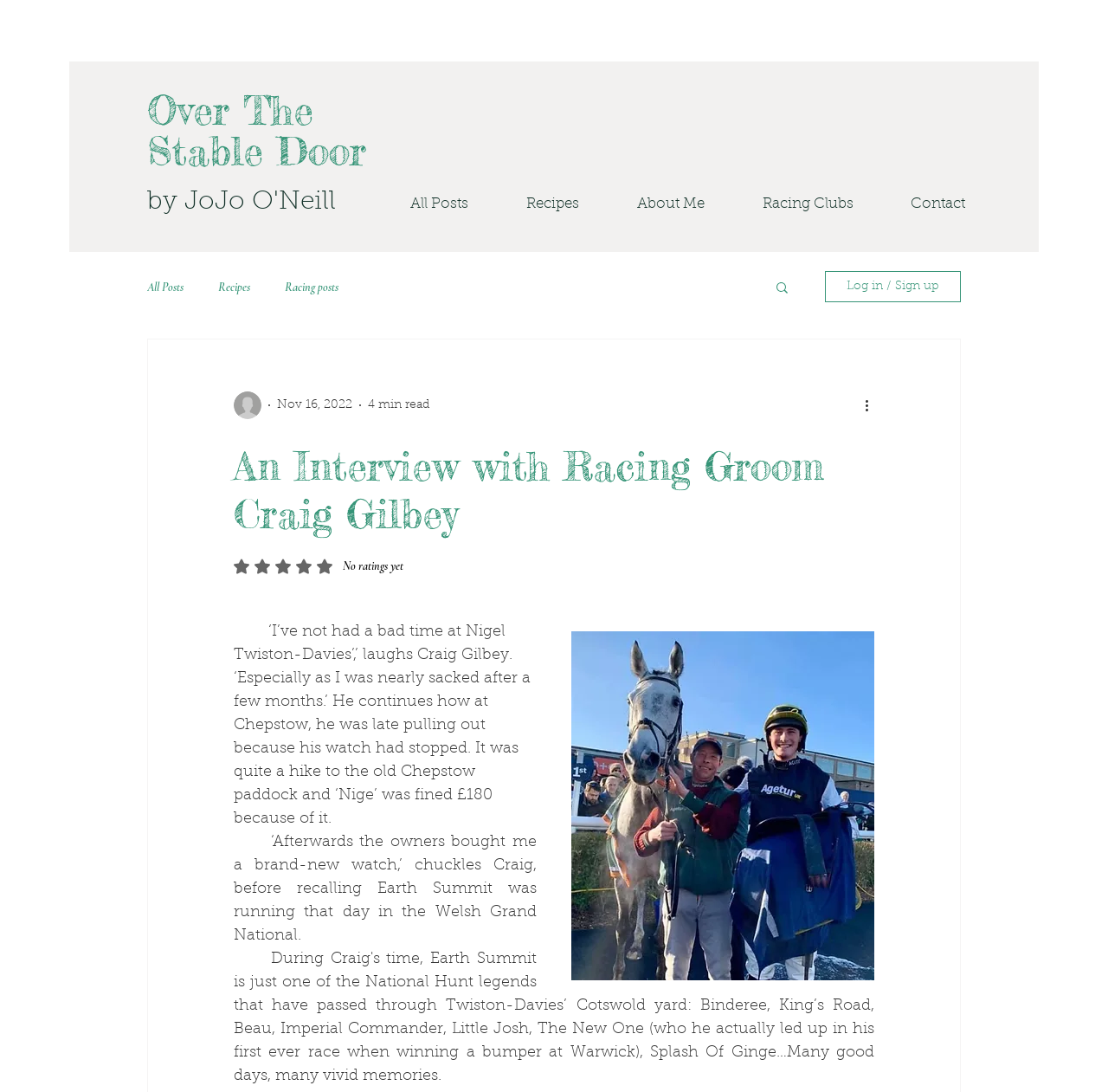Explain the webpage in detail.

This webpage is an interview article featuring Racing Groom Craig Gilbey. At the top, there is a navigation menu with links to "Over The Stable Door", "Site", and "blog". The "Site" navigation menu has several links, including "All Posts", "Recipes", "About Me", "Racing Clubs", and "Contact". The "blog" navigation menu also has links to "All Posts", "Recipes", and "Racing posts".

On the right side of the navigation menu, there is a search button with a magnifying glass icon. Below the navigation menu, there is a section with the writer's picture, the date "Nov 16, 2022", and a "4 min read" label.

The main content of the article is an interview with Craig Gilbey, with a heading "An Interview with Racing Groom Craig Gilbey". The article starts with a quote from Craig Gilbey, describing his experience at Nigel Twiston-Davies'. The text continues to describe Craig's story, including an anecdote about being late at Chepstow due to his watch stopping.

There are several buttons and icons throughout the article, including a "More actions" button, a rating button with 0 out of 5 stars, and a button with a share icon.